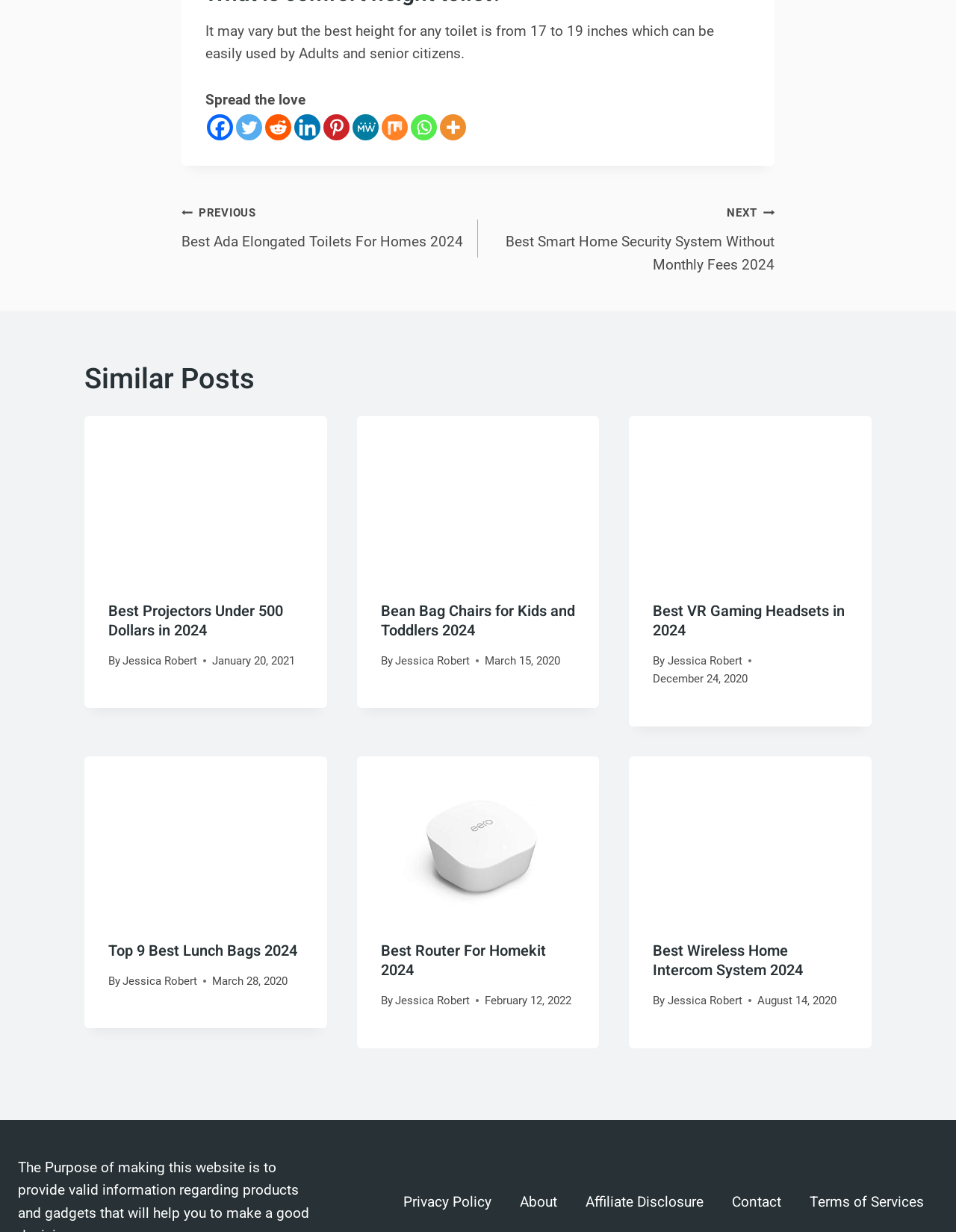Please use the details from the image to answer the following question comprehensively:
What is the purpose of the 'Posts' navigation?

The 'Posts' navigation is used to navigate between different posts on the webpage, allowing users to access previous and next posts easily.